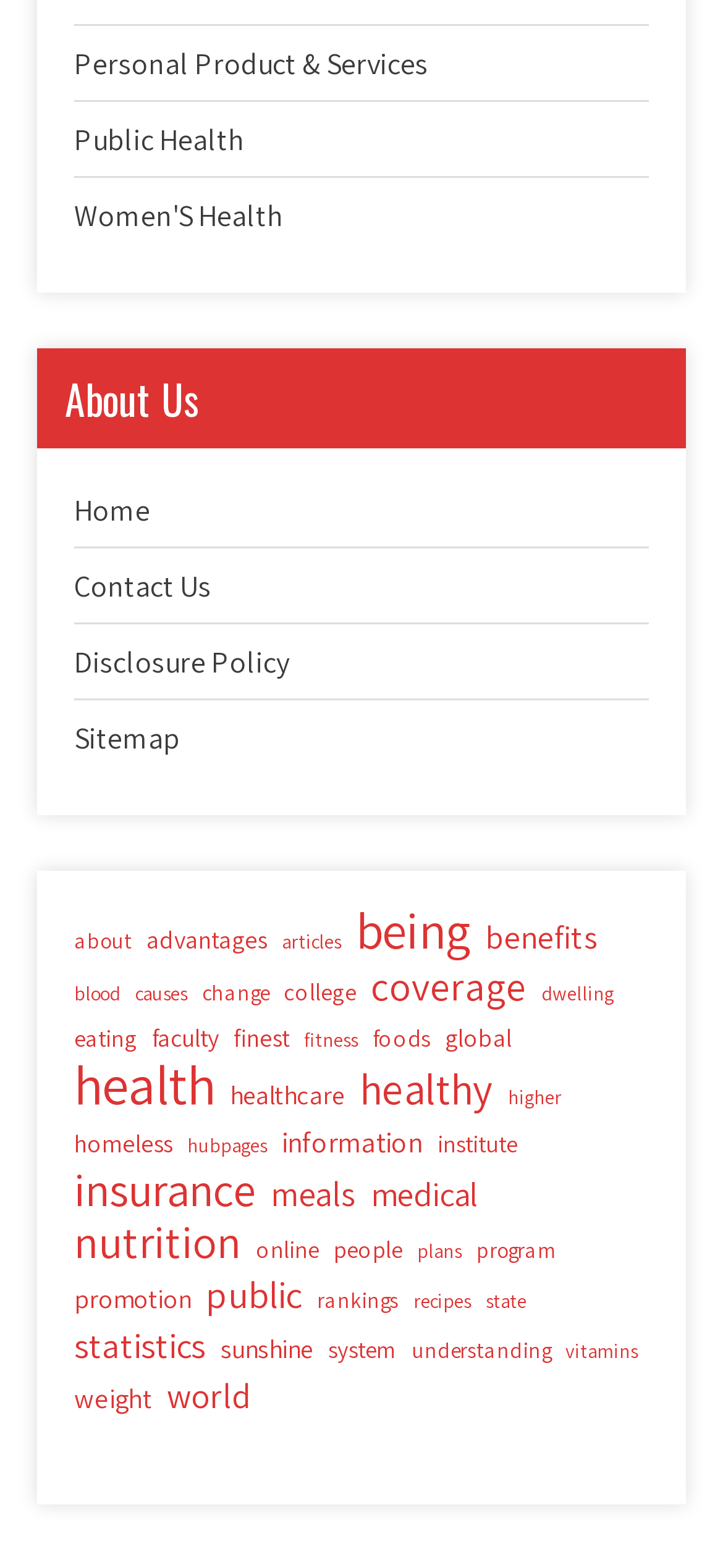How many links are related to food or nutrition?
Answer the question with as much detail as possible.

I searched for links related to food or nutrition and found the following links: 'meals (17 items)', 'nutrition (45 items)', 'recipes (4 items)', 'eating (6 items)', 'foods (6 items)', 'vitamins (4 items)', and 'weight (9 items)'. Therefore, there are 7 links related to food or nutrition.